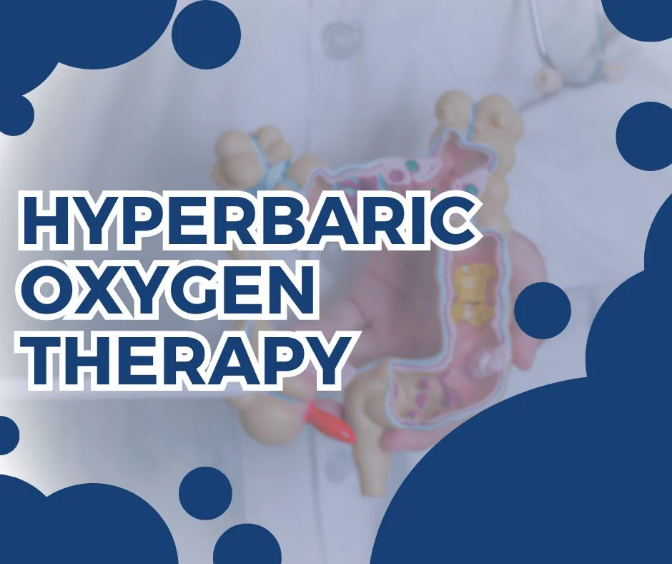What is the healthcare professional holding?
Using the screenshot, give a one-word or short phrase answer.

A model of the human intestines